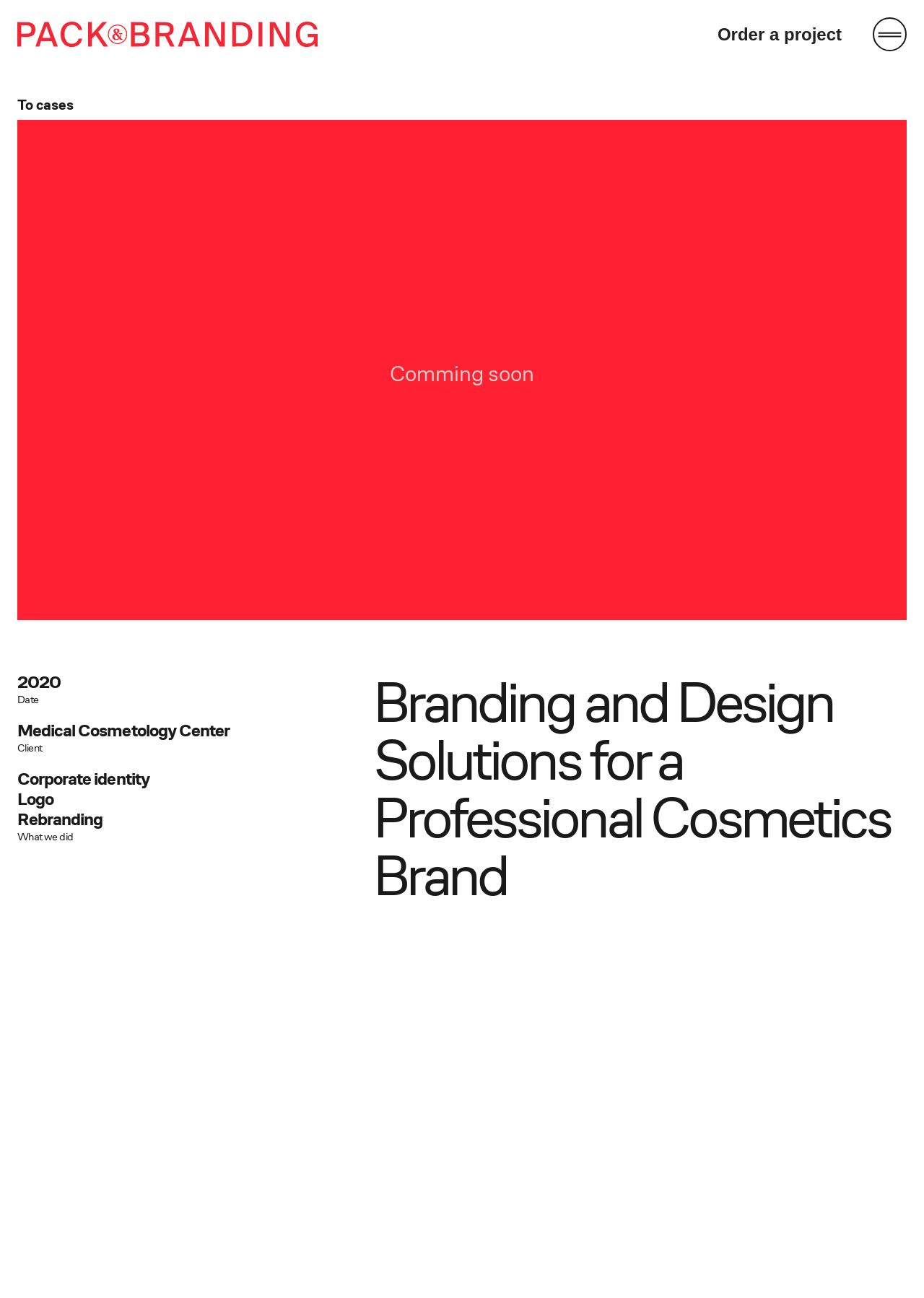Answer the question below using just one word or a short phrase: 
What is the name of the cosmetics brand?

Formula O.V.